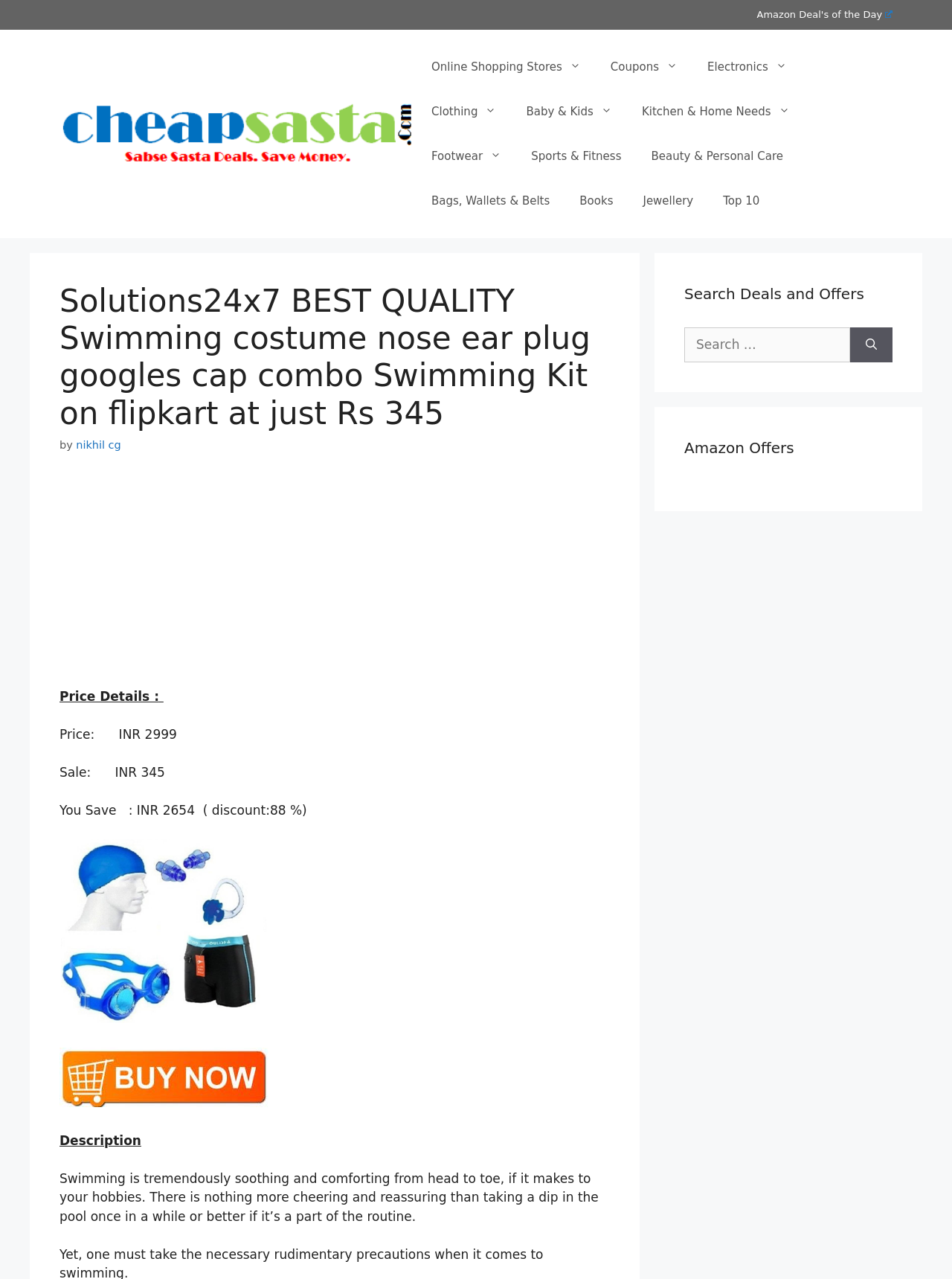Identify and provide the text content of the webpage's primary headline.

Solutions24x7 BEST QUALITY Swimming costume nose ear plug googles cap combo Swimming Kit on flipkart at just Rs 345